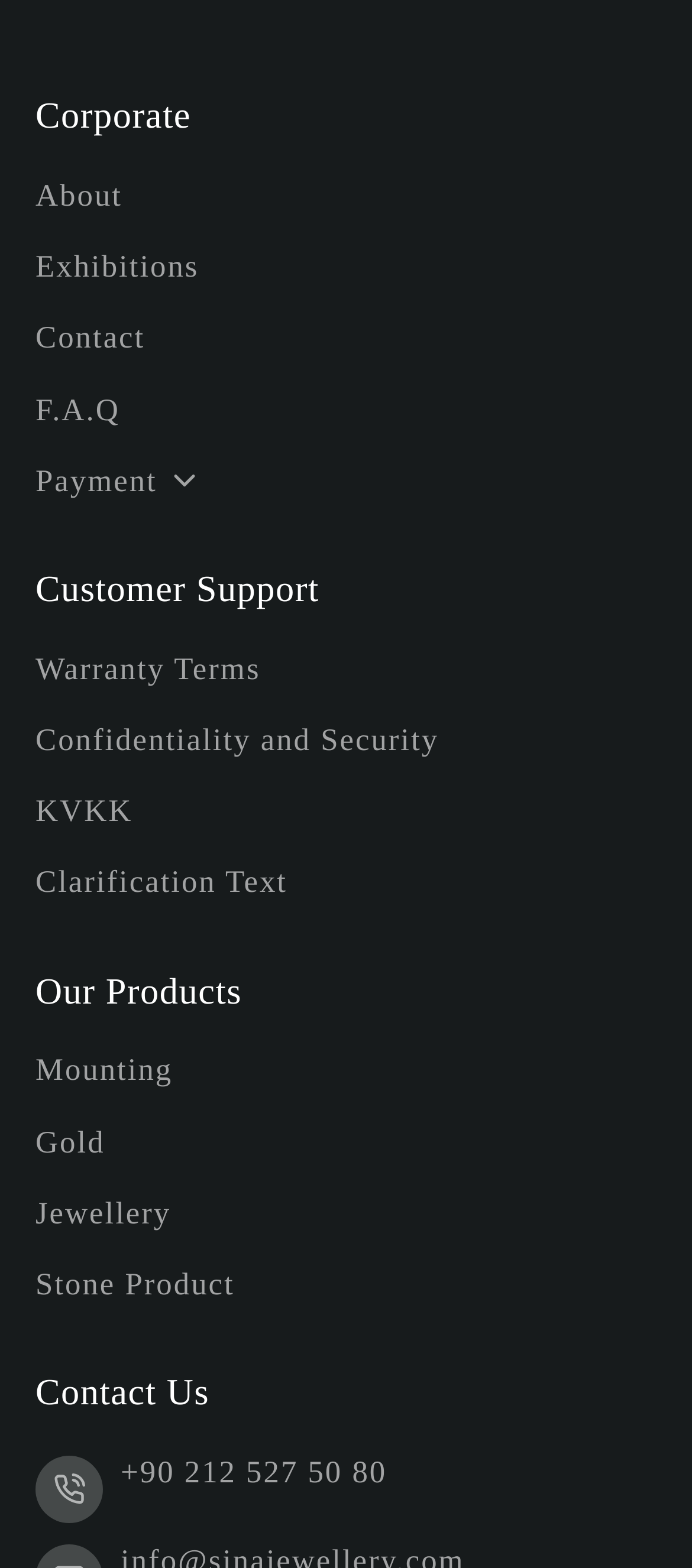How many static text elements are there on the page?
Please give a detailed and elaborate answer to the question based on the image.

I counted the number of static text elements on the page, which are 'Corporate', 'Customer Support', 'Our Products', and 'Contact Us'. There are 4 static text elements in total.